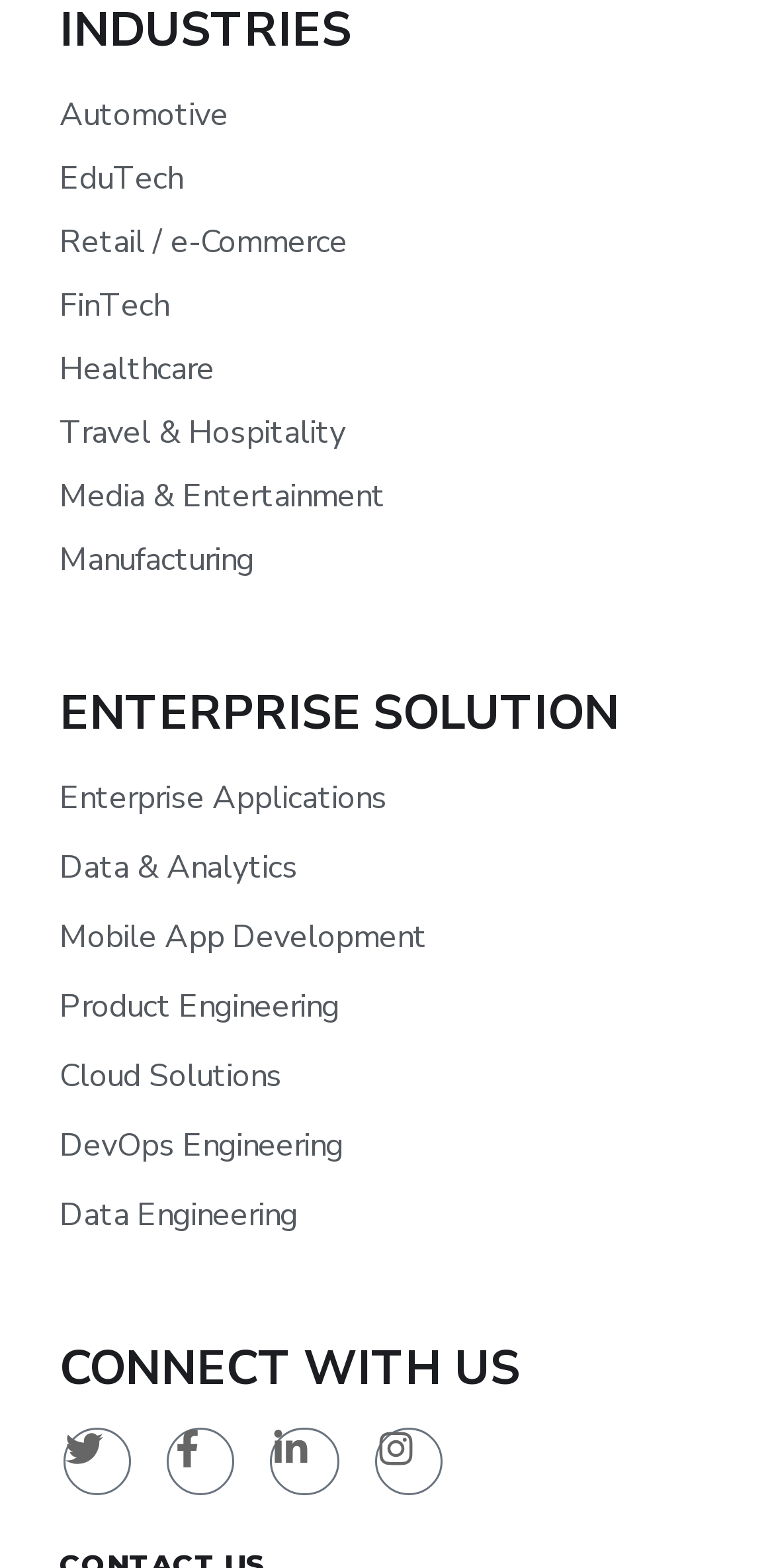Extract the bounding box coordinates for the HTML element that matches this description: "Retail / e-Commerce". The coordinates should be four float numbers between 0 and 1, i.e., [left, top, right, bottom].

[0.077, 0.136, 0.923, 0.174]